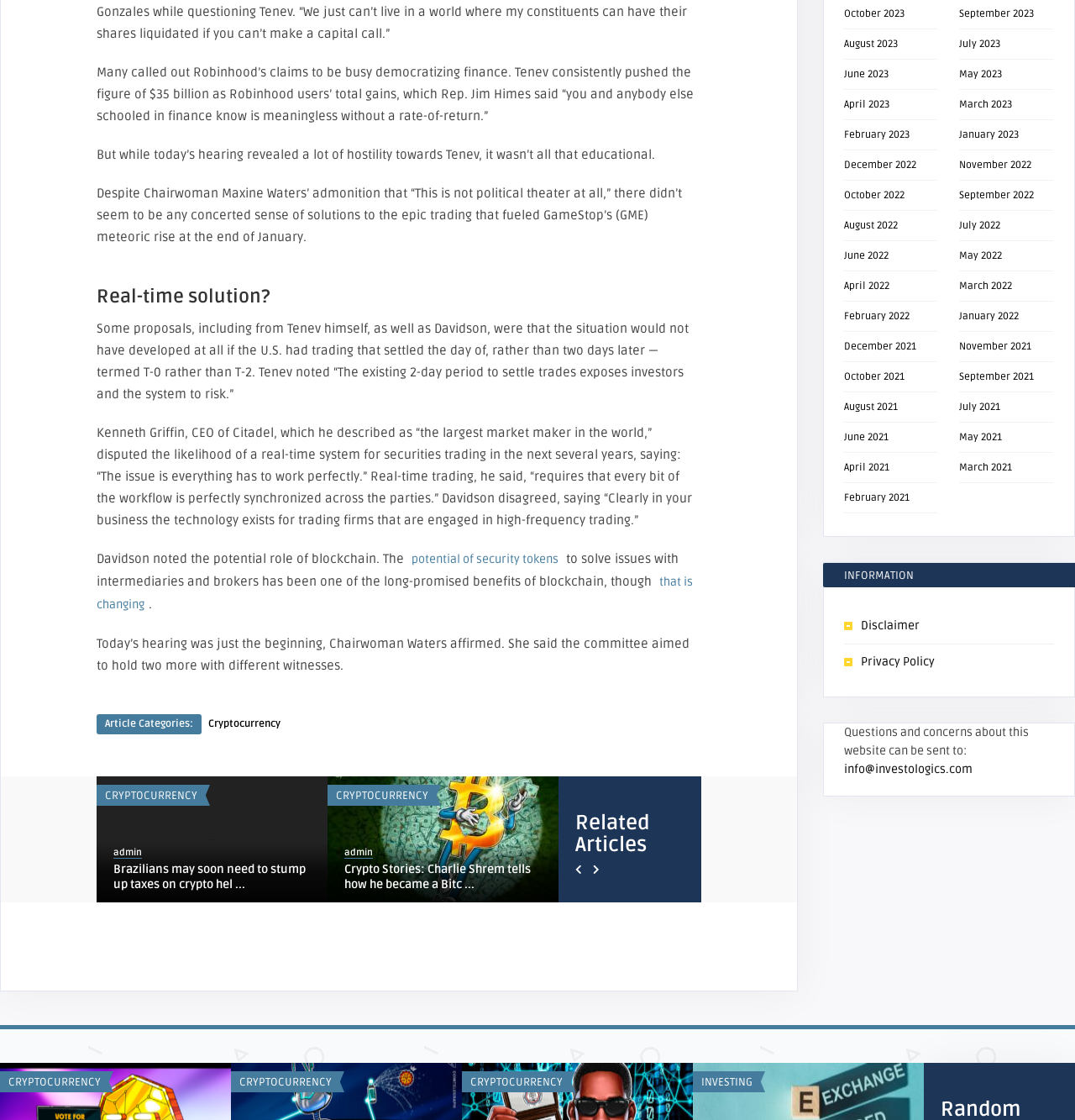What is the potential solution to issues with intermediaries and brokers?
Refer to the image and answer the question using a single word or phrase.

Blockchain